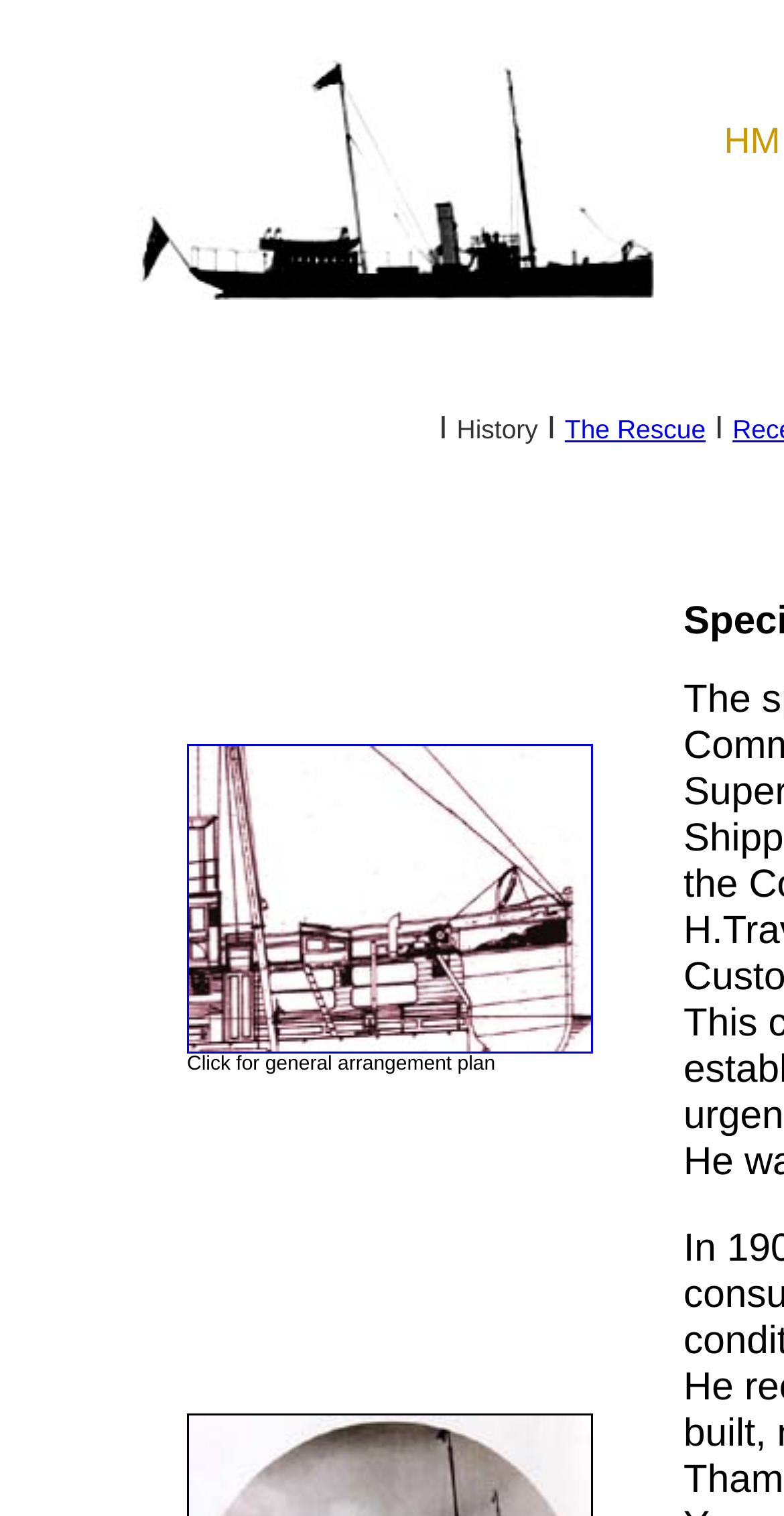From the image, can you give a detailed response to the question below:
What is the text below the link 'Vigilant History 1'?

Below the link 'Vigilant History 1' is a static text that says 'Click for general arrangement plan', which is located inside a table cell.